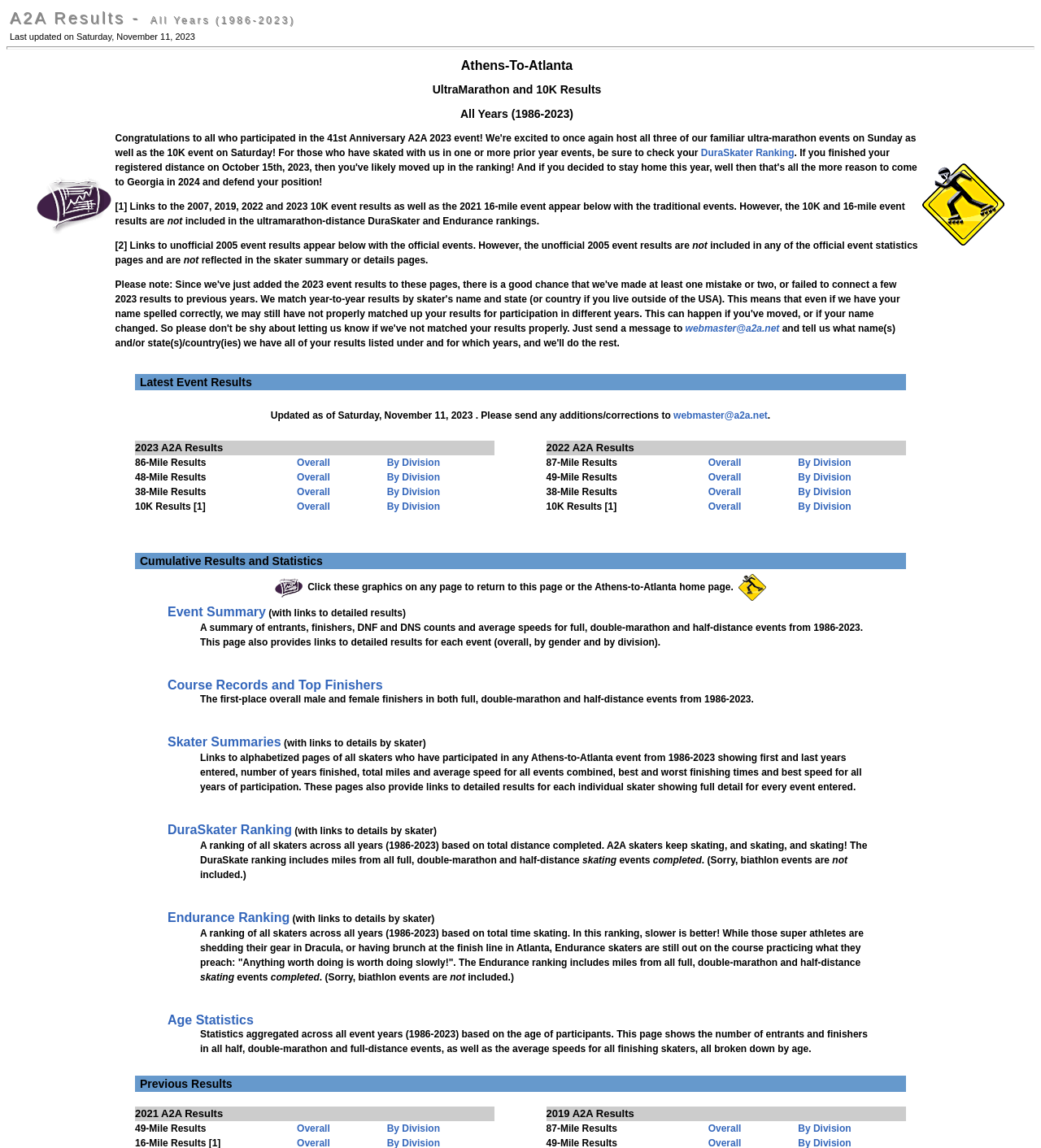Bounding box coordinates are specified in the format (top-left x, top-left y, bottom-right x, bottom-right y). All values are floating point numbers bounded between 0 and 1. Please provide the bounding box coordinate of the region this sentence describes: By Division

[0.767, 0.411, 0.818, 0.421]